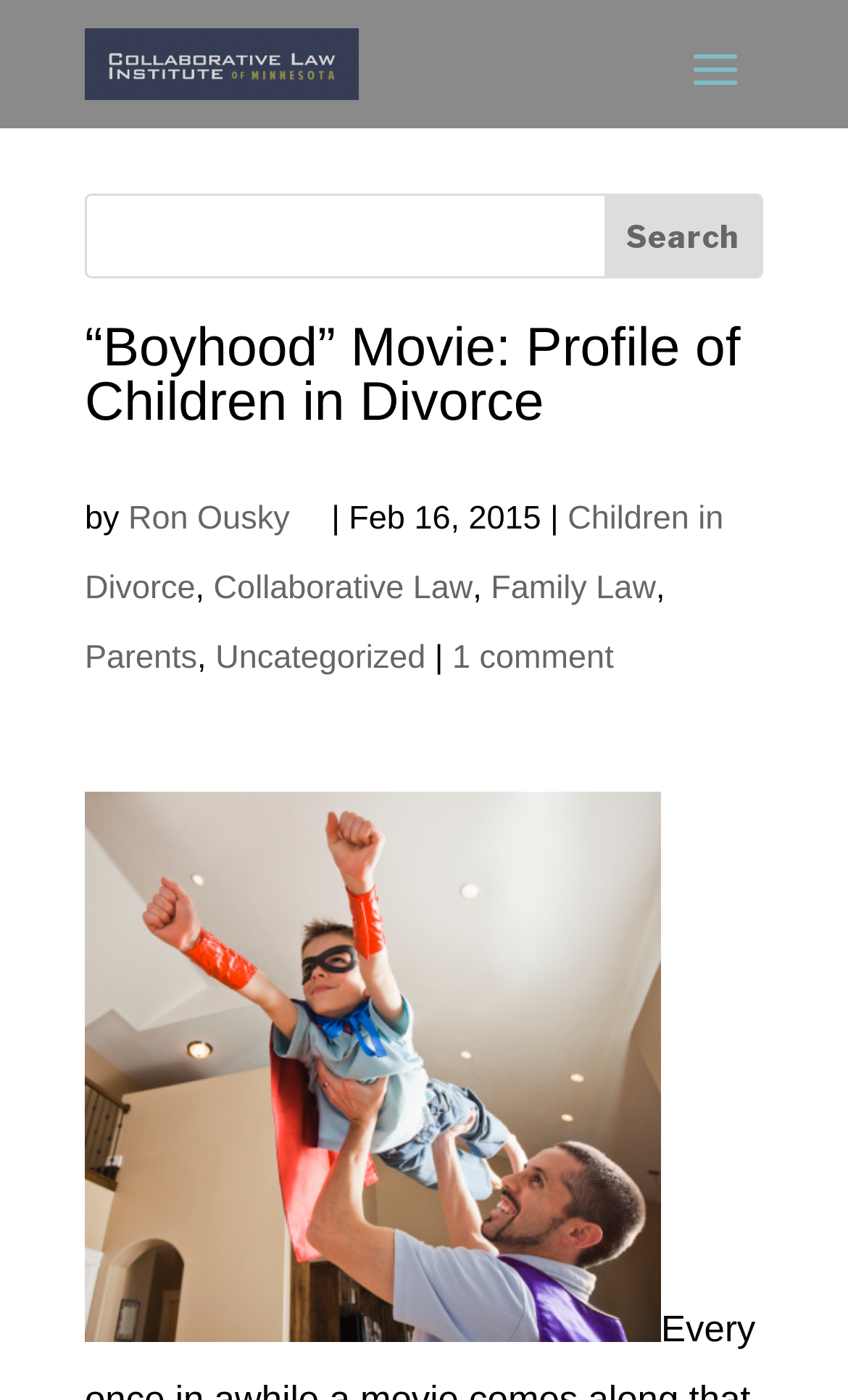How many links are there in the categories section?
Answer the question with just one word or phrase using the image.

4